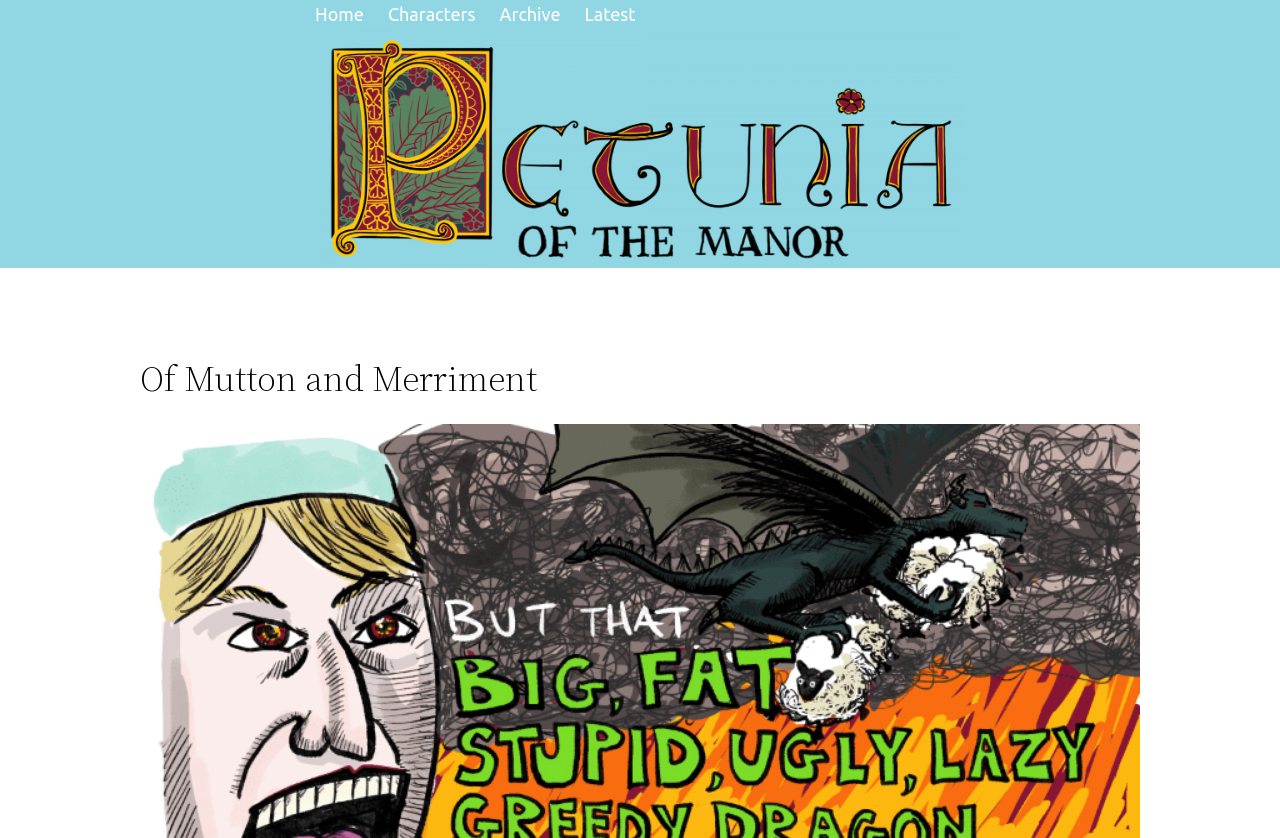Extract the main headline from the webpage and generate its text.

Of Mutton and Merriment